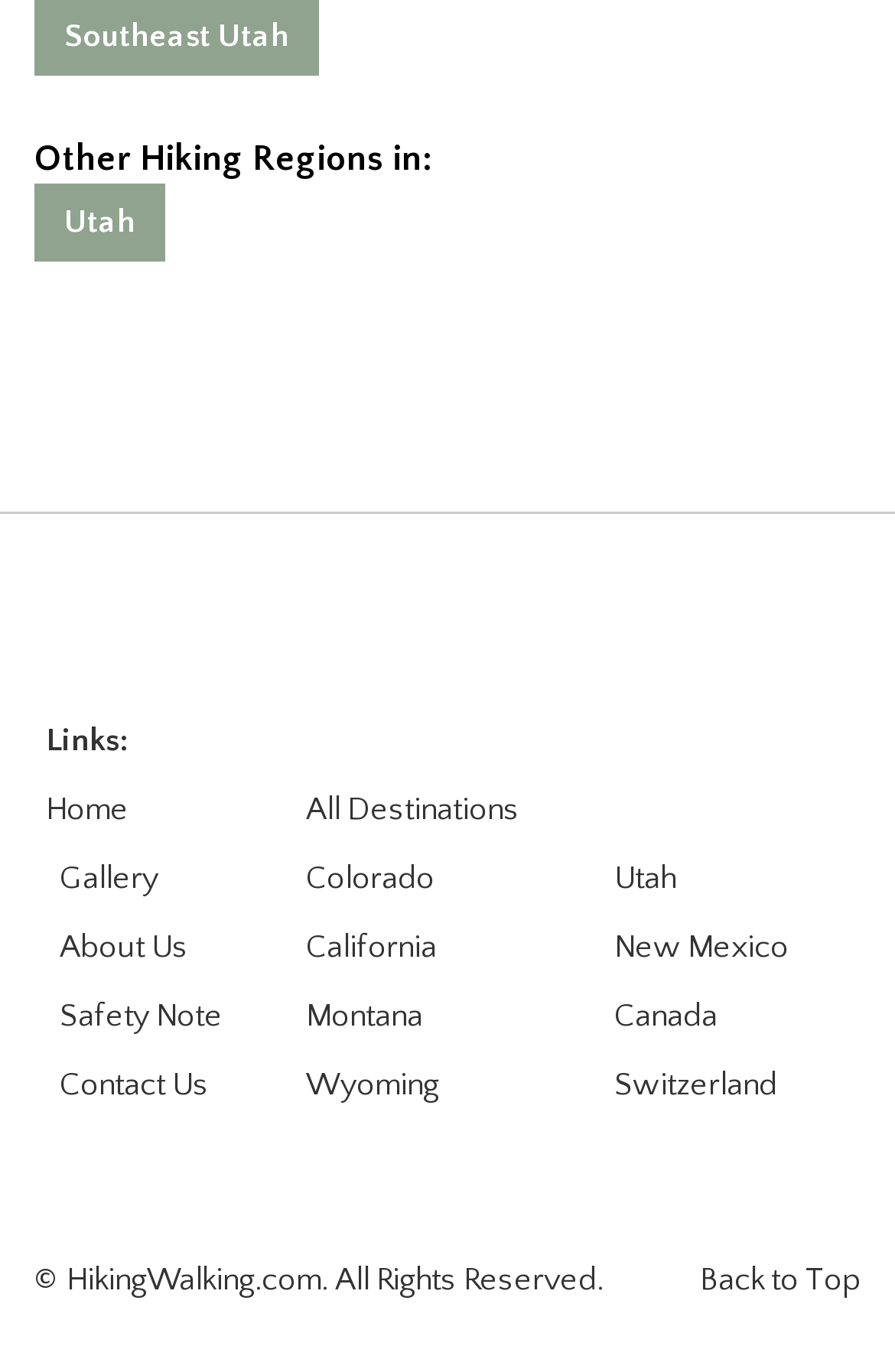Identify the bounding box coordinates of the part that should be clicked to carry out this instruction: "Click on Utah".

[0.038, 0.134, 0.185, 0.191]